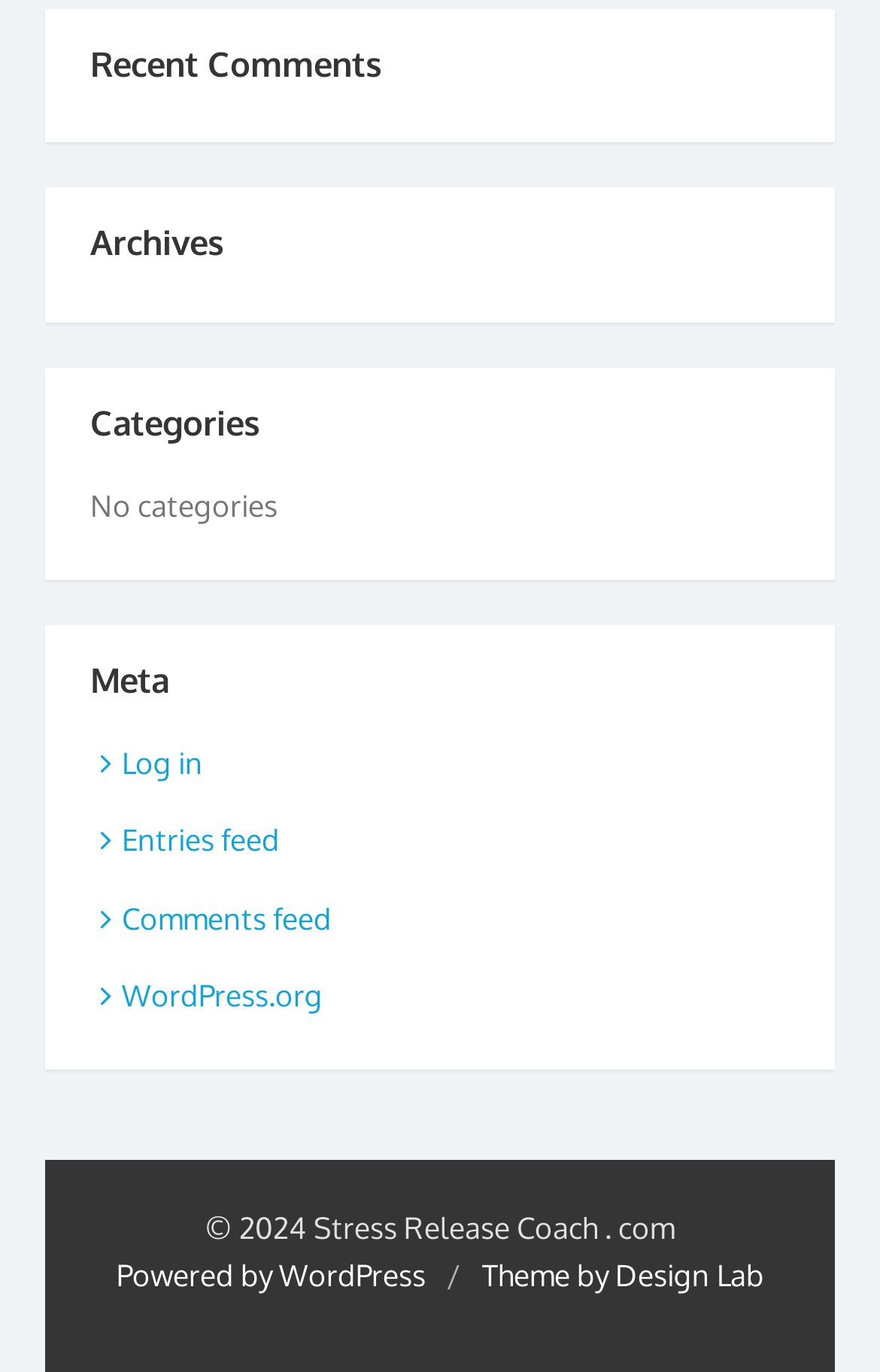What is the copyright year?
Based on the image, answer the question with a single word or brief phrase.

2024